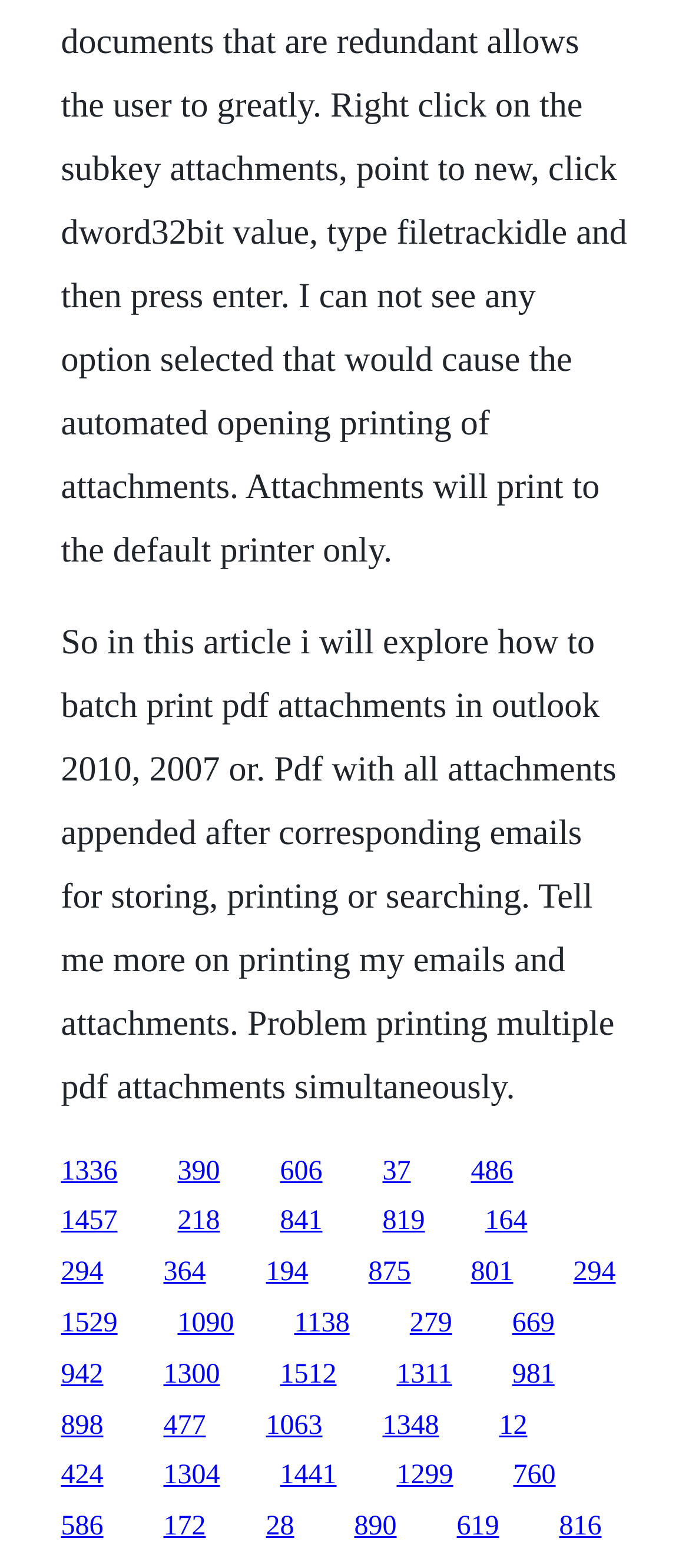Determine the bounding box coordinates for the element that should be clicked to follow this instruction: "Click on the link to get more information on printing my emails and attachments". The coordinates should be given as four float numbers between 0 and 1, in the format [left, top, right, bottom].

[0.088, 0.77, 0.171, 0.789]